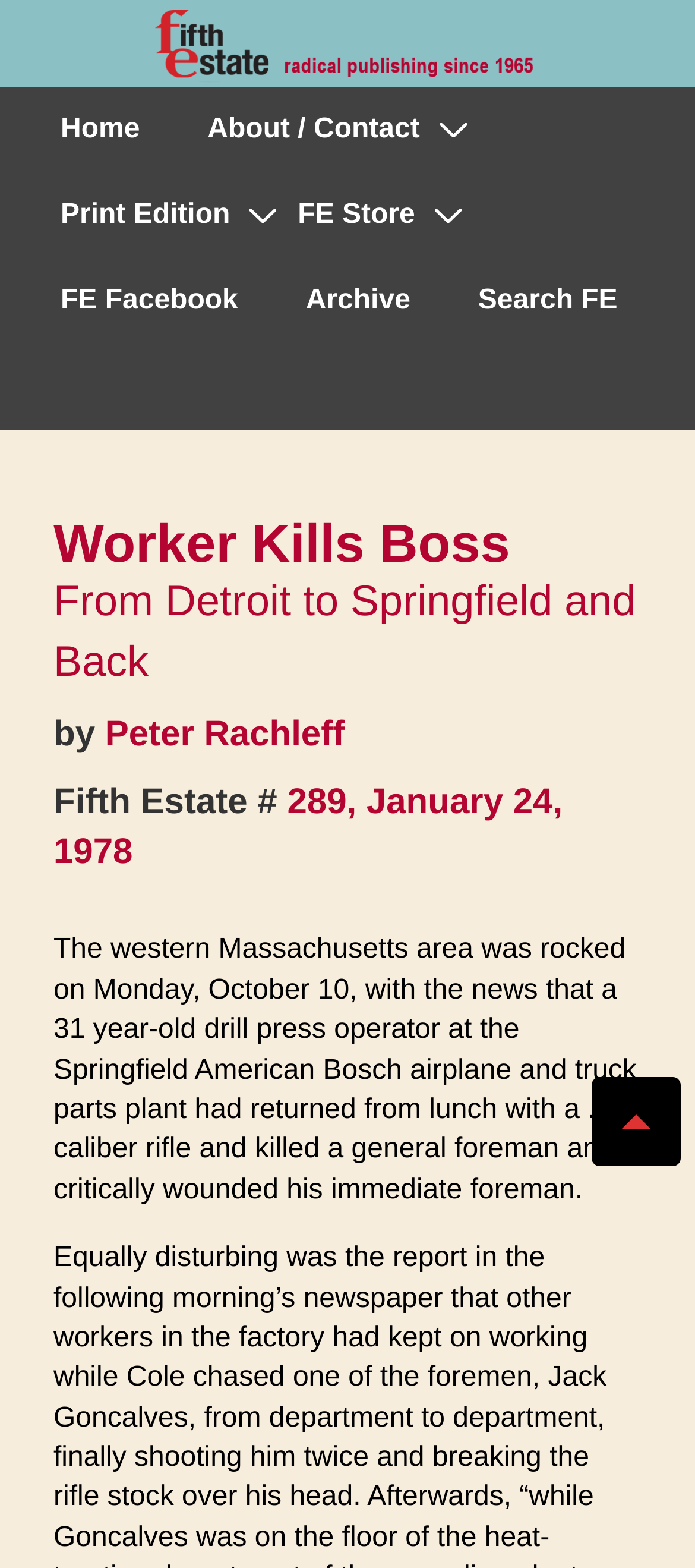Detail the various sections and features present on the webpage.

The webpage is about the Fifth Estate Magazine, a radical publishing platform since 1965. At the top-left corner, there is a logo of Fifth Estate with the tagline "Radical publishing since 1965" against a blue background. Below the logo, there is a main navigation menu that spans the entire width of the page, containing links to "Home", "About / Contact", "FE Store", "FE Facebook", "Archive", "Search FE", and an unknown link.

On the left side of the page, there is a heading "Worker Kills Boss" followed by a subheading "From Detroit to Springfield and Back". Below the subheading, there is an author credit "by Peter Rachleff" with a link to the author's name. The article's title and issue number "Fifth Estate # 289, January 24, 1978" are also displayed, with a link to the issue number.

The main content of the page is an article about a worker who killed his boss at a Springfield American Bosch airplane and truck parts plant. The article text is displayed in a single block, spanning most of the page's width.

At the bottom-right corner of the page, there is a "Scroll to Top" button.